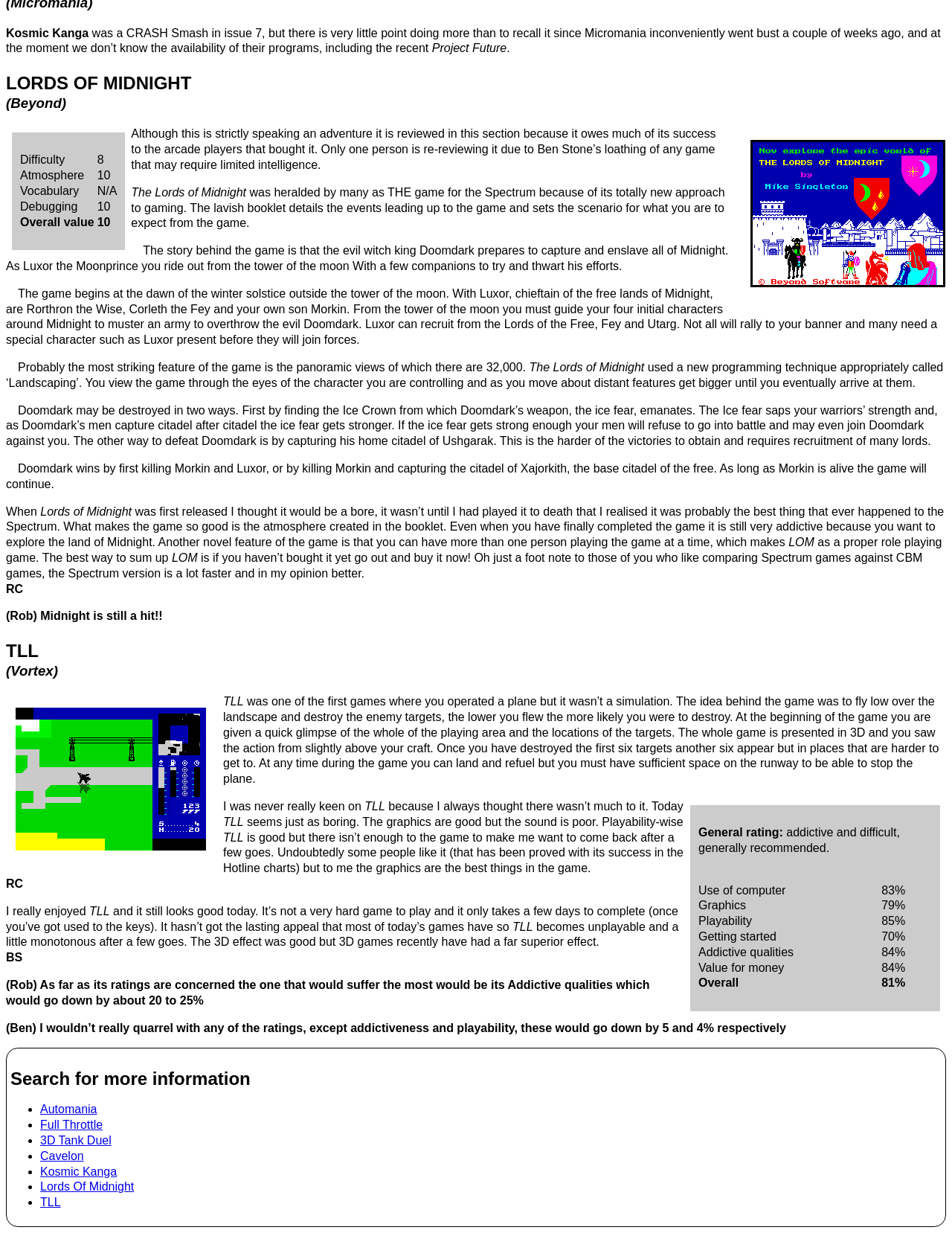Can you determine the bounding box coordinates of the area that needs to be clicked to fulfill the following instruction: "View the 'TLL' screenshot"?

[0.016, 0.571, 0.216, 0.693]